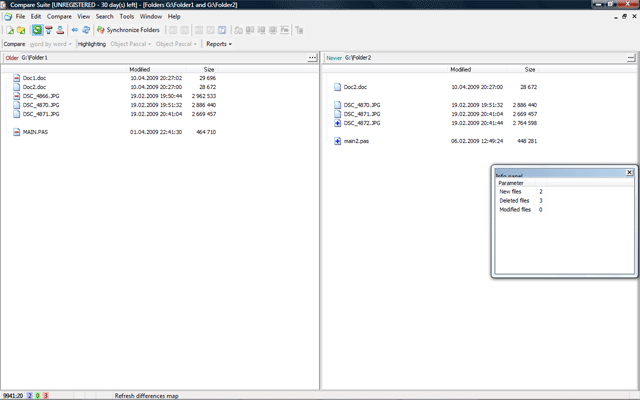Based on the visual content of the image, answer the question thoroughly: What information is displayed for each file?

According to the caption, the interface displays the contents of each folder, including various files such as documents and images, alongside their modification dates and sizes.